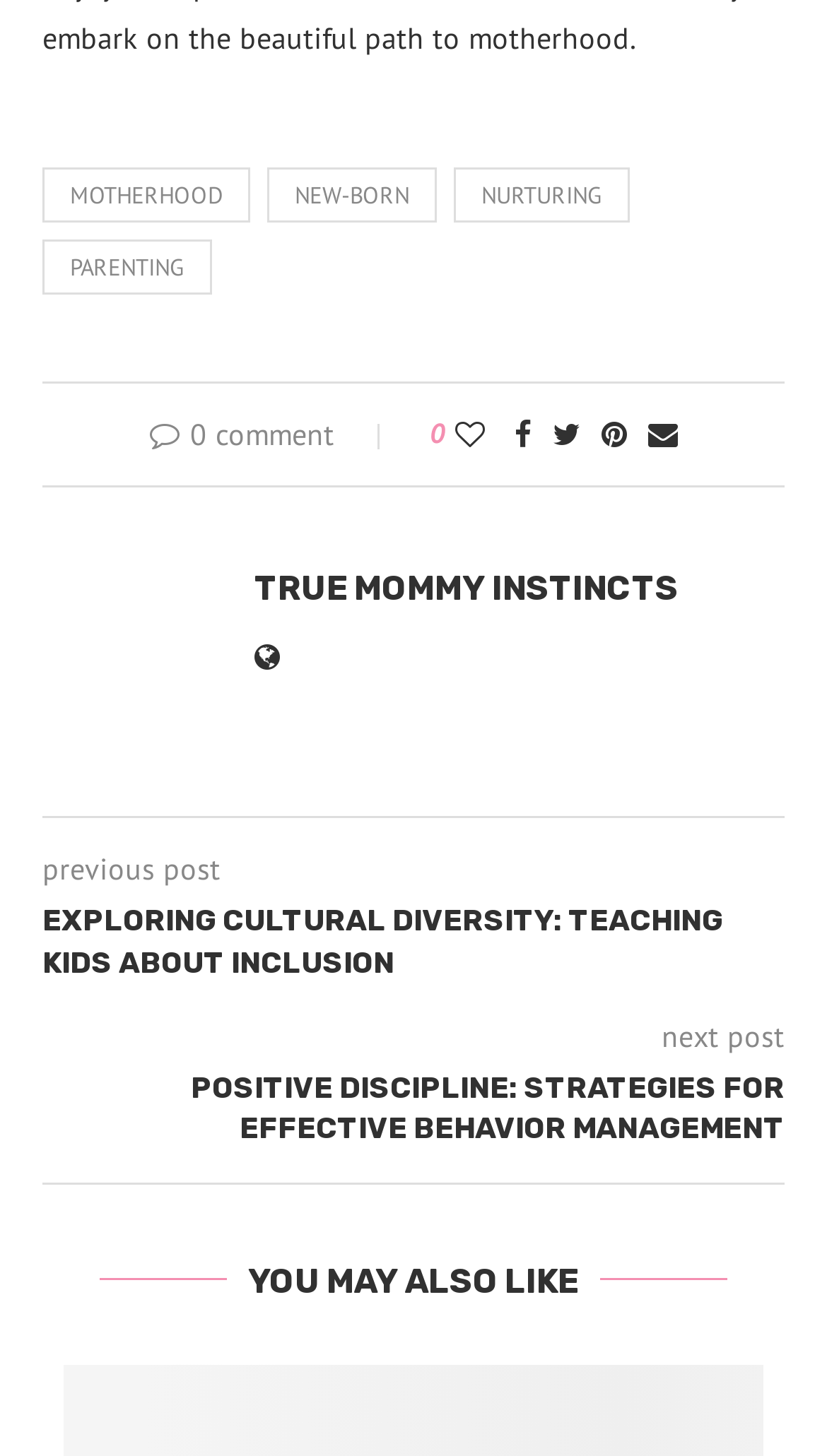Extract the bounding box of the UI element described as: "True Mommy Instincts".

[0.308, 0.391, 0.821, 0.418]